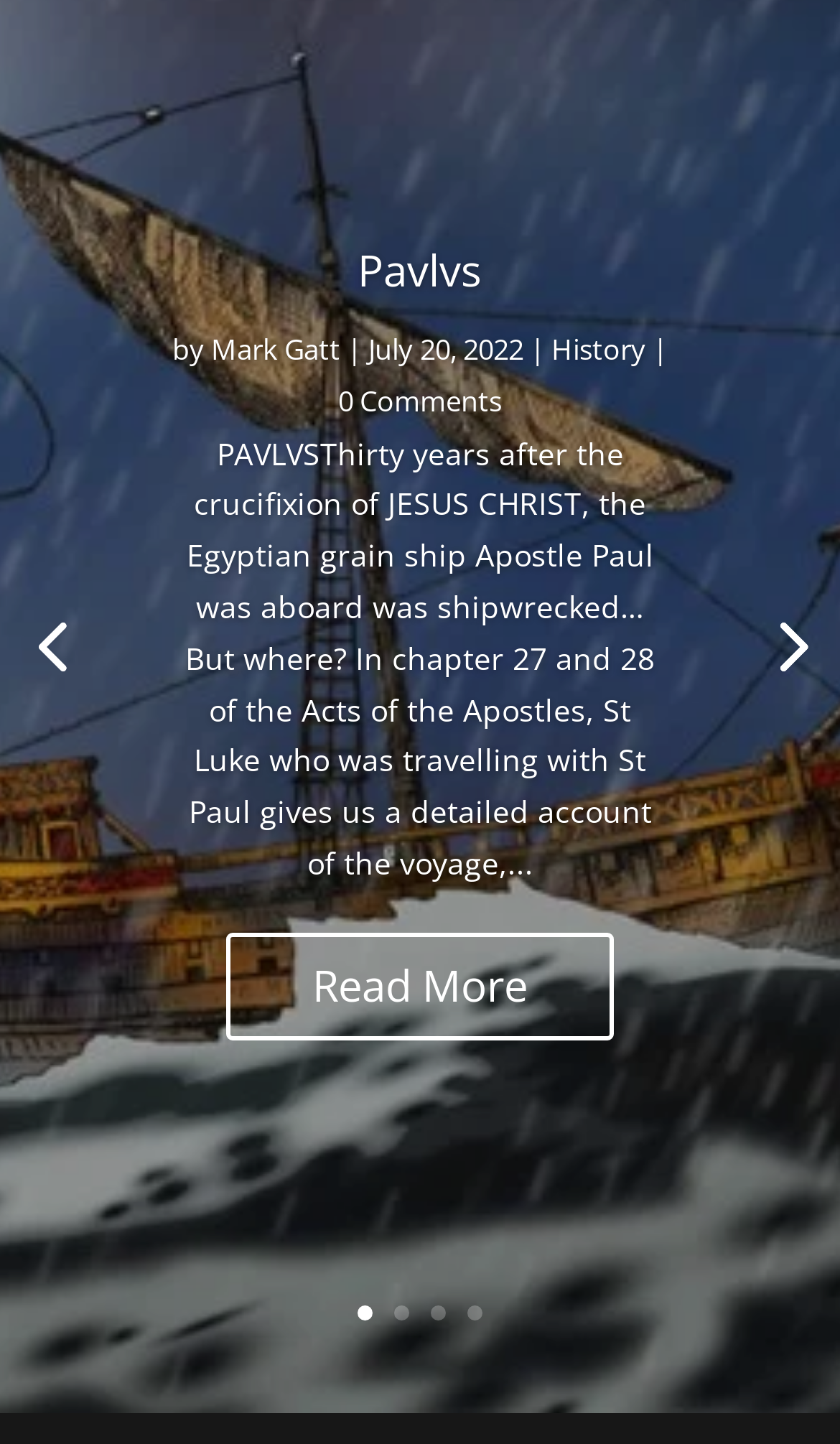What is the topic of the article?
Please use the visual content to give a single word or phrase answer.

Apostle Paul's voyage